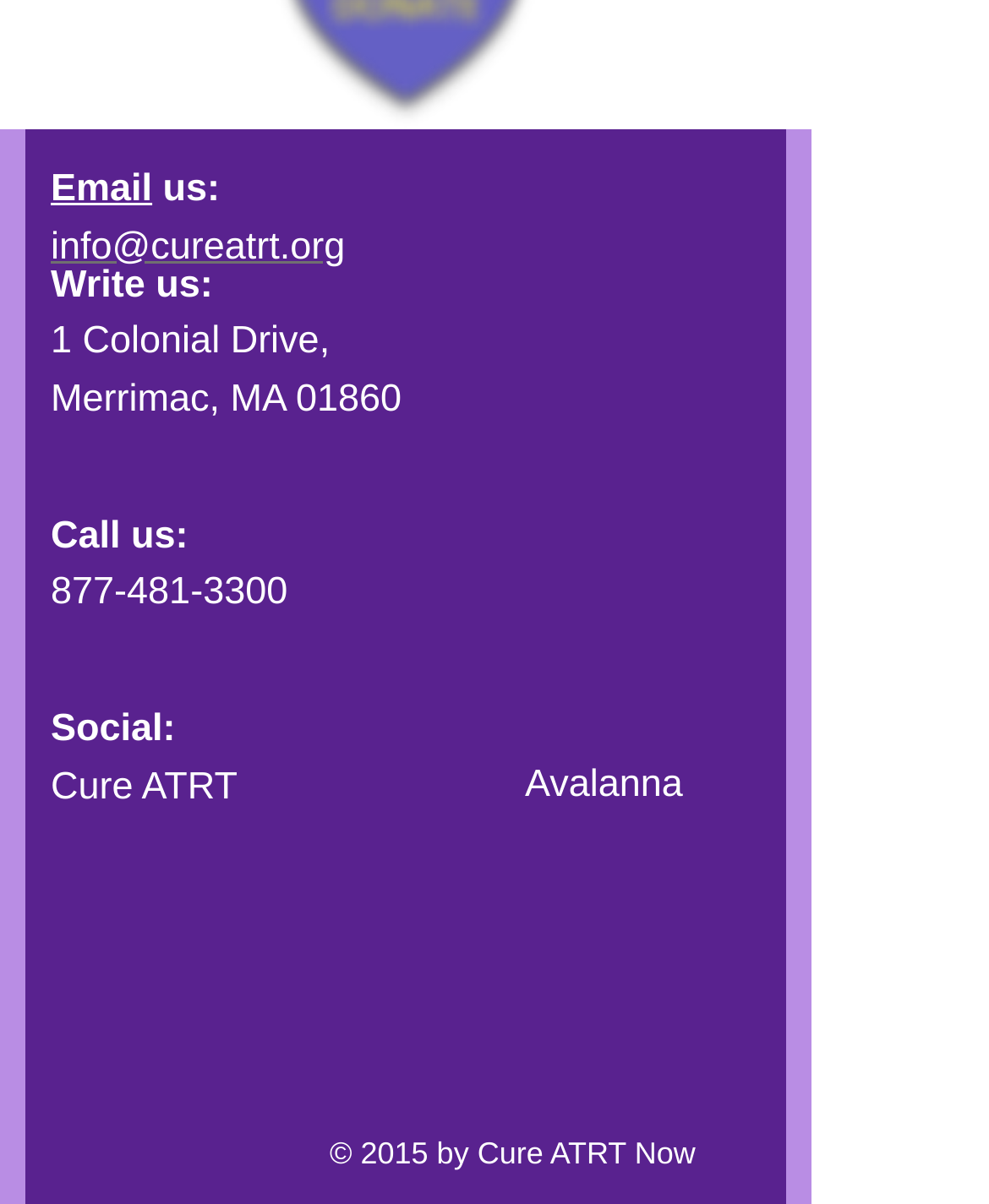Find the bounding box of the UI element described as: "aria-label="Tumblr - White Circle"". The bounding box coordinates should be given as four float values between 0 and 1, i.e., [left, top, right, bottom].

[0.651, 0.723, 0.741, 0.797]